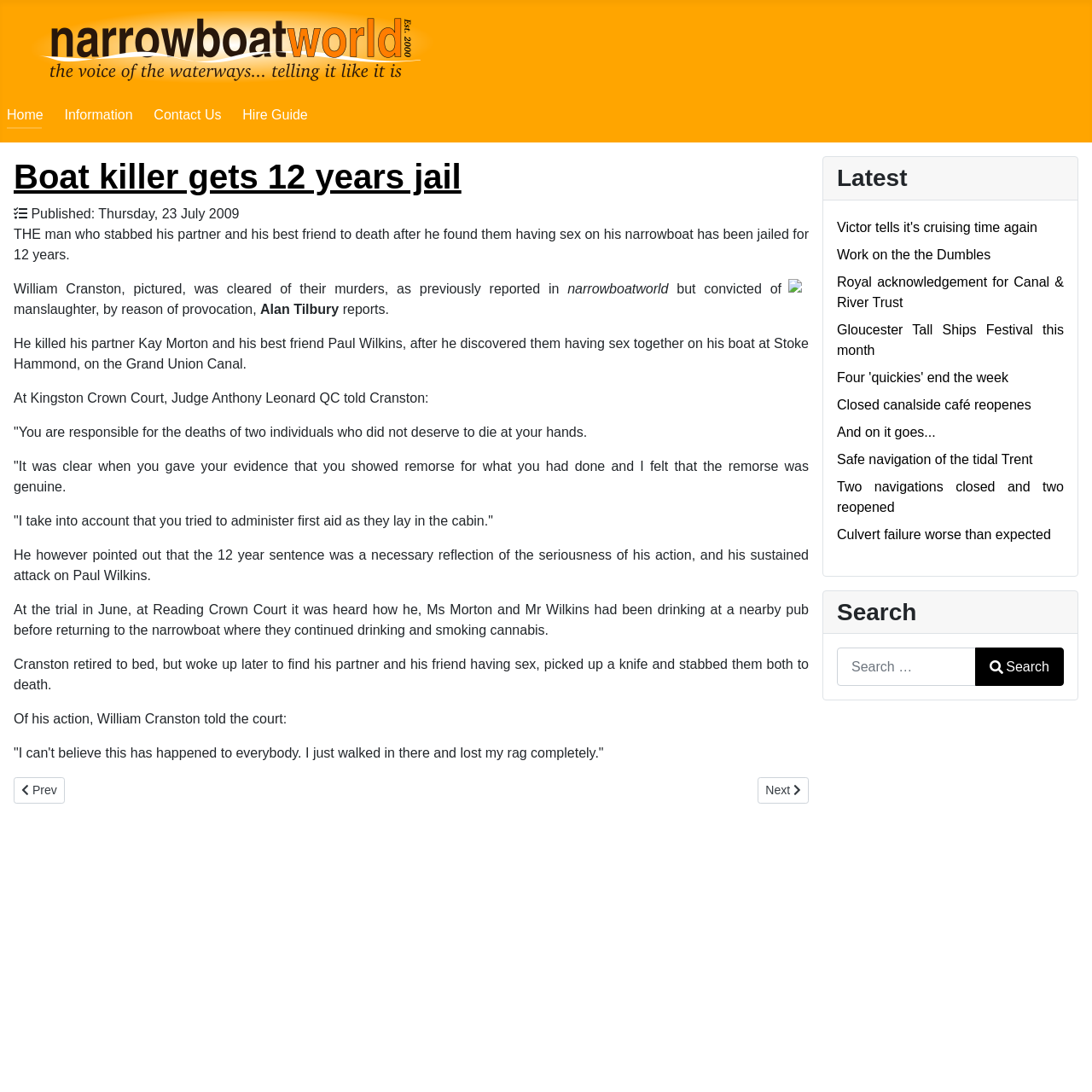What is the name of the canal where the incident occurred?
Analyze the image and provide a thorough answer to the question.

The article mentions that the incident occurred on the Grand Union Canal, specifically at Stoke Hammond. This information is provided in the text that describes the circumstances leading up to the incident.